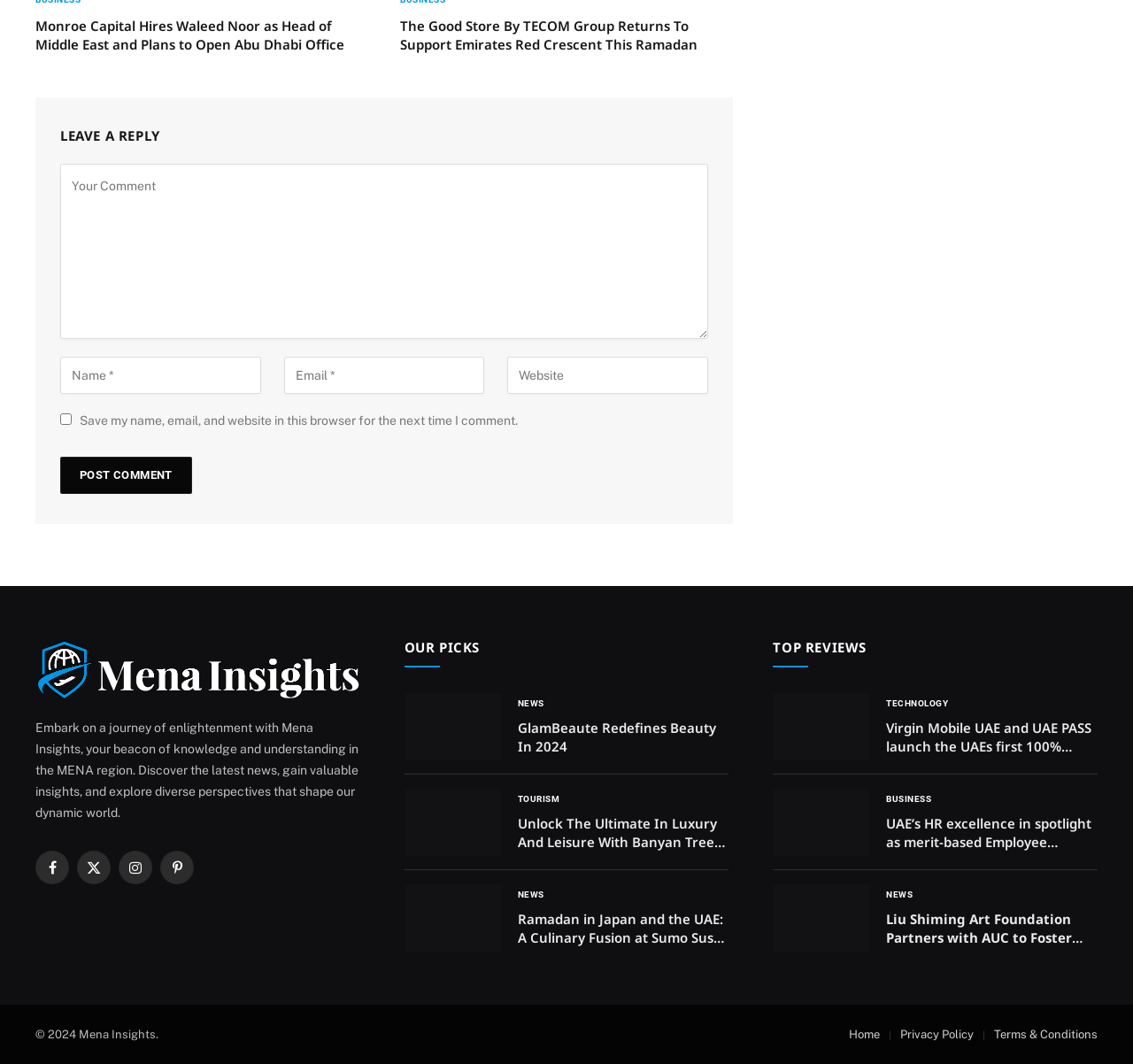Can you pinpoint the bounding box coordinates for the clickable element required for this instruction: "Read GlamBeaute Redefines Beauty In 2024"? The coordinates should be four float numbers between 0 and 1, i.e., [left, top, right, bottom].

[0.357, 0.651, 0.443, 0.714]